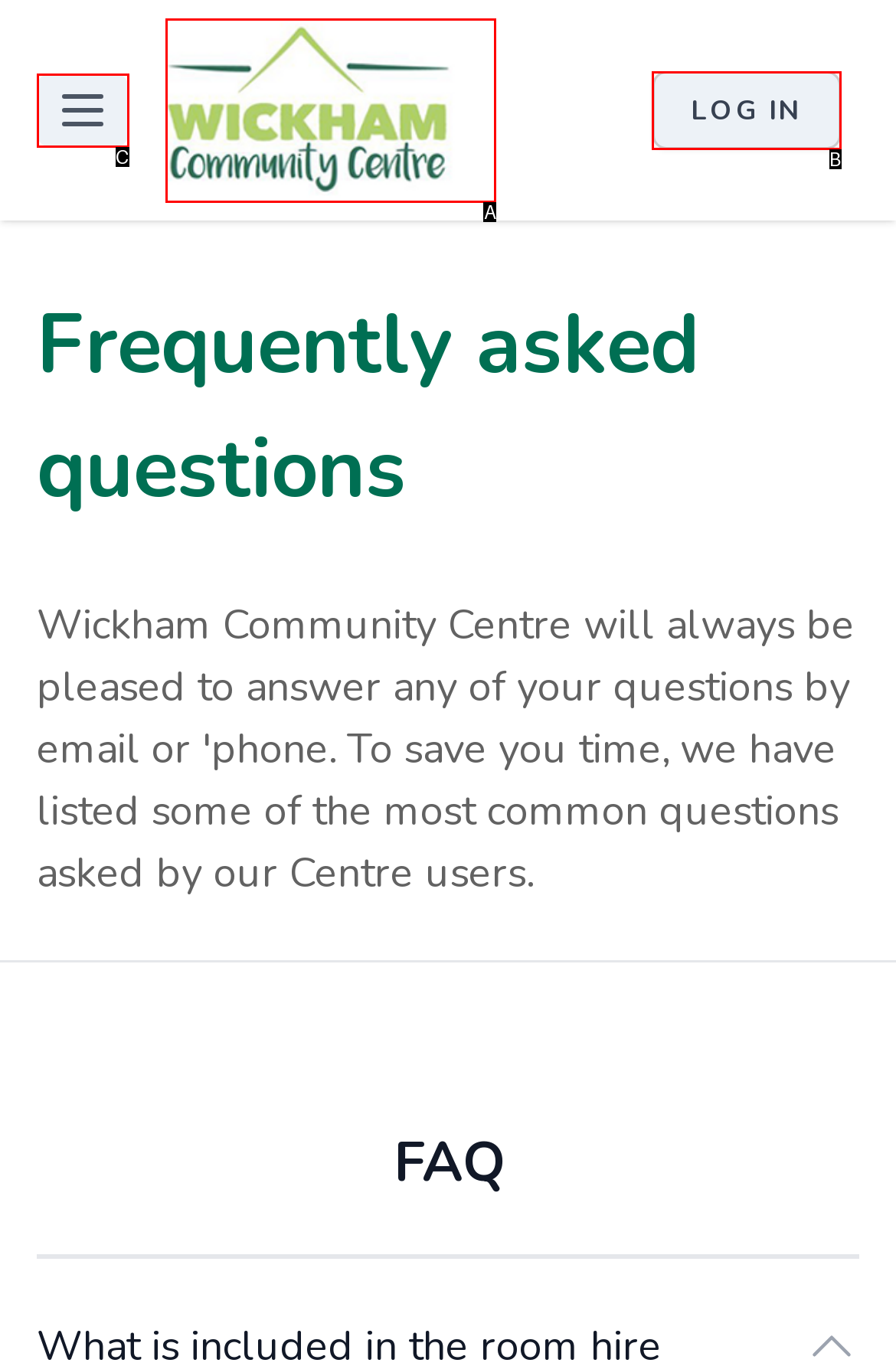Determine which HTML element matches the given description: alt="Wickham Community Centre logo". Provide the corresponding option's letter directly.

A